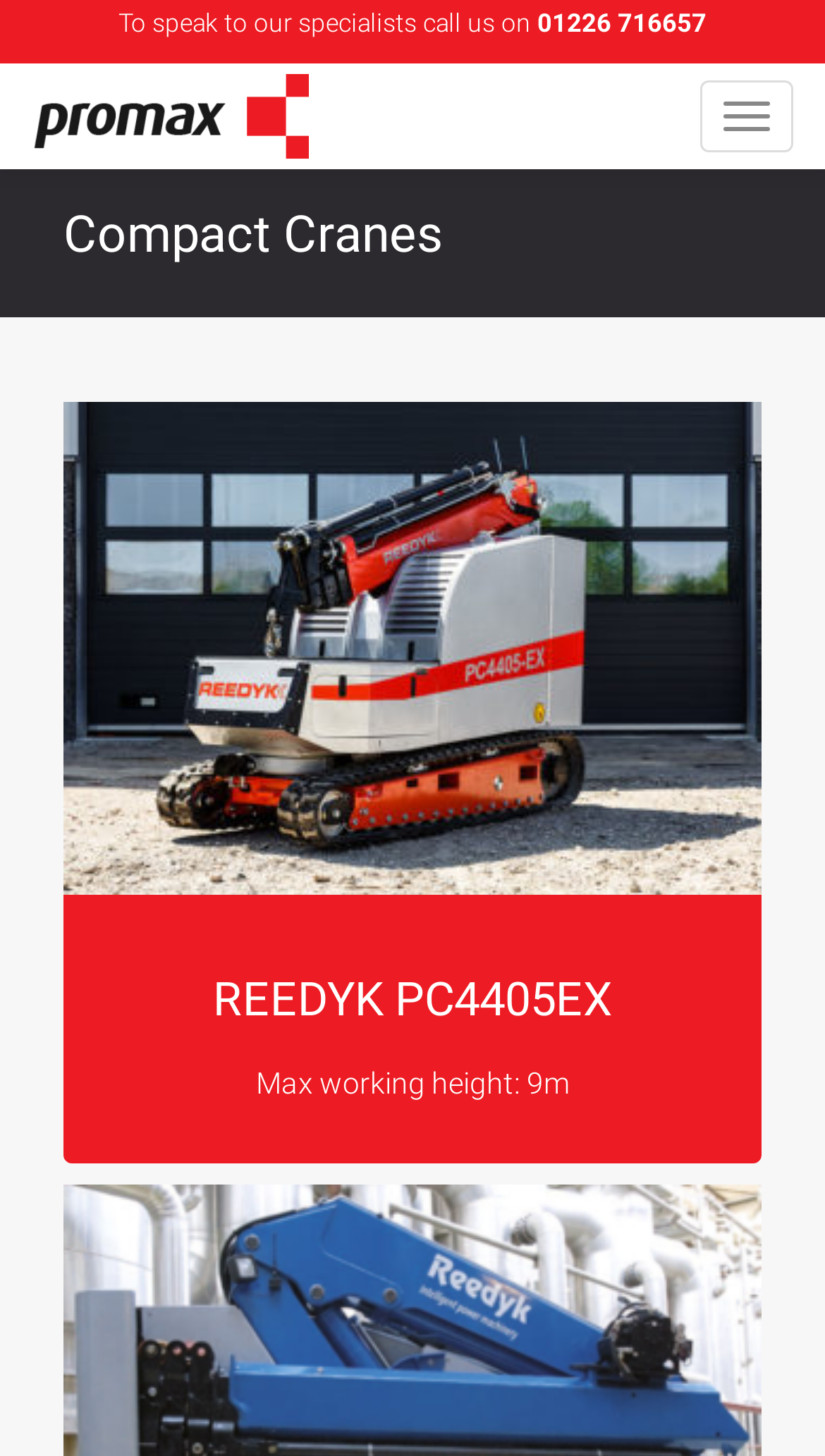Given the description REEDYK PC4405EX, predict the bounding box coordinates of the UI element. Ensure the coordinates are in the format (top-left x, top-left y, bottom-right x, bottom-right y) and all values are between 0 and 1.

[0.077, 0.276, 0.923, 0.615]